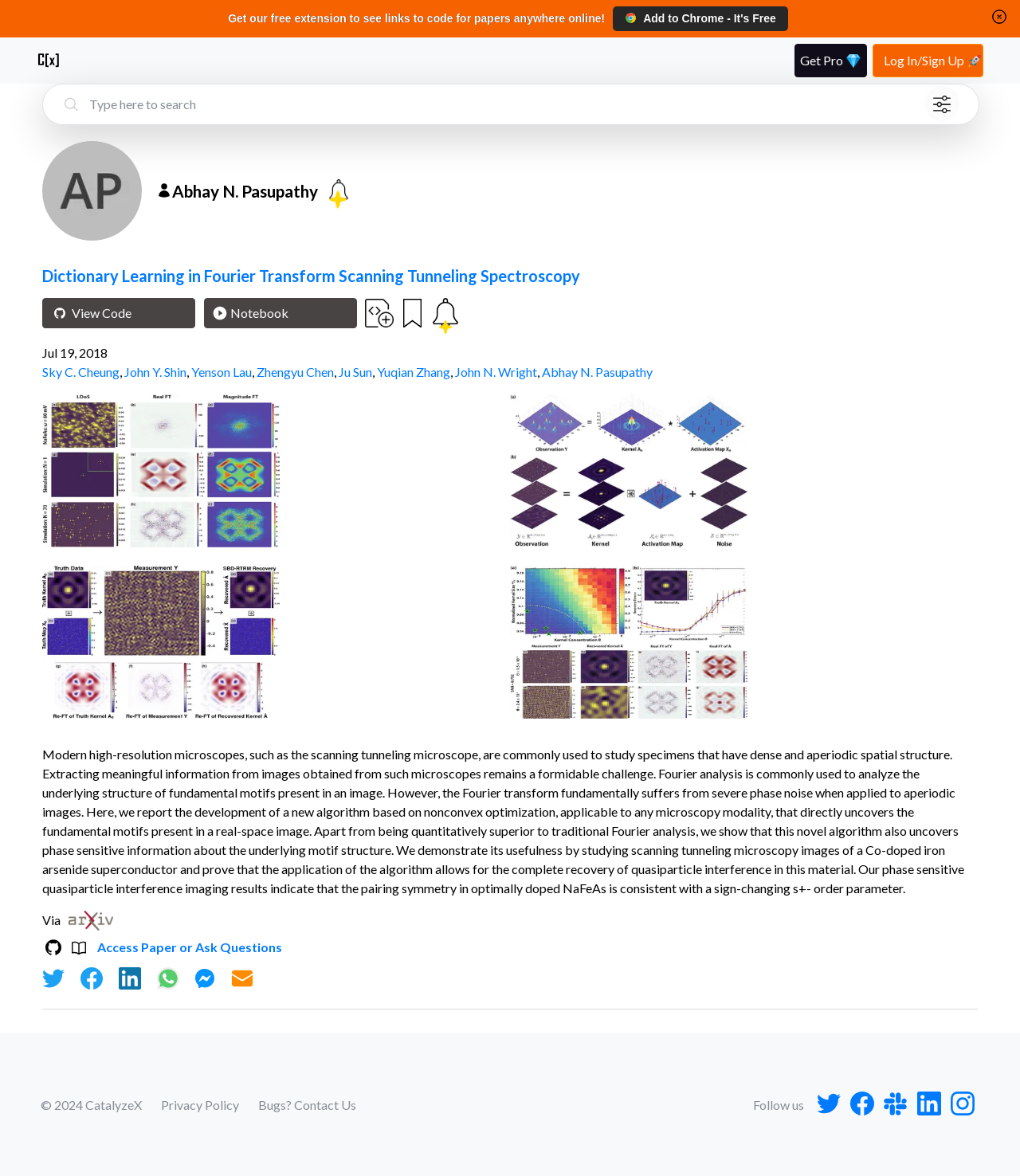Specify the bounding box coordinates of the area to click in order to follow the given instruction: "View code for the research paper."

[0.042, 0.253, 0.192, 0.279]